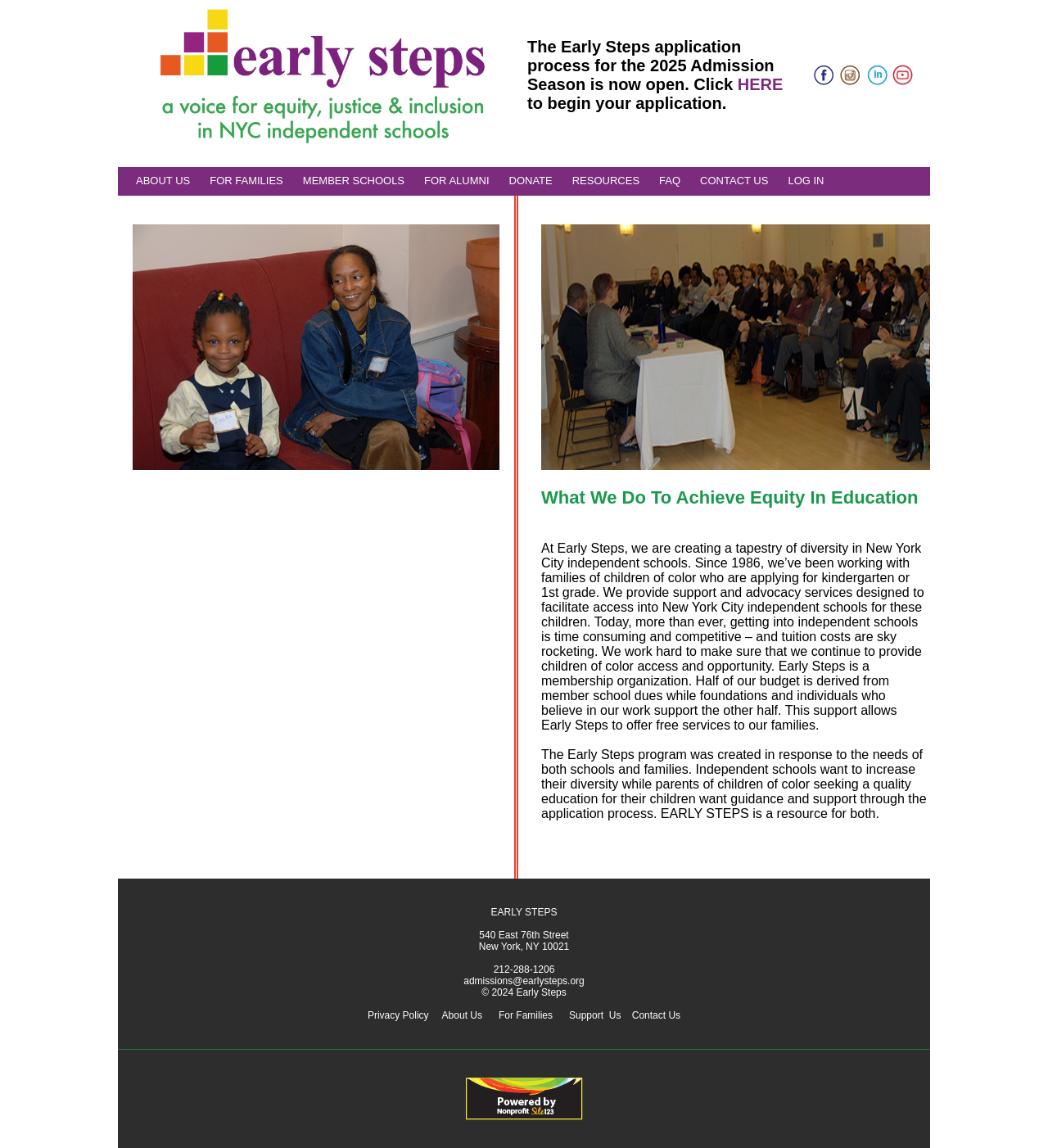Show the bounding box coordinates for the HTML element described as: "HERE".

[0.704, 0.066, 0.747, 0.081]